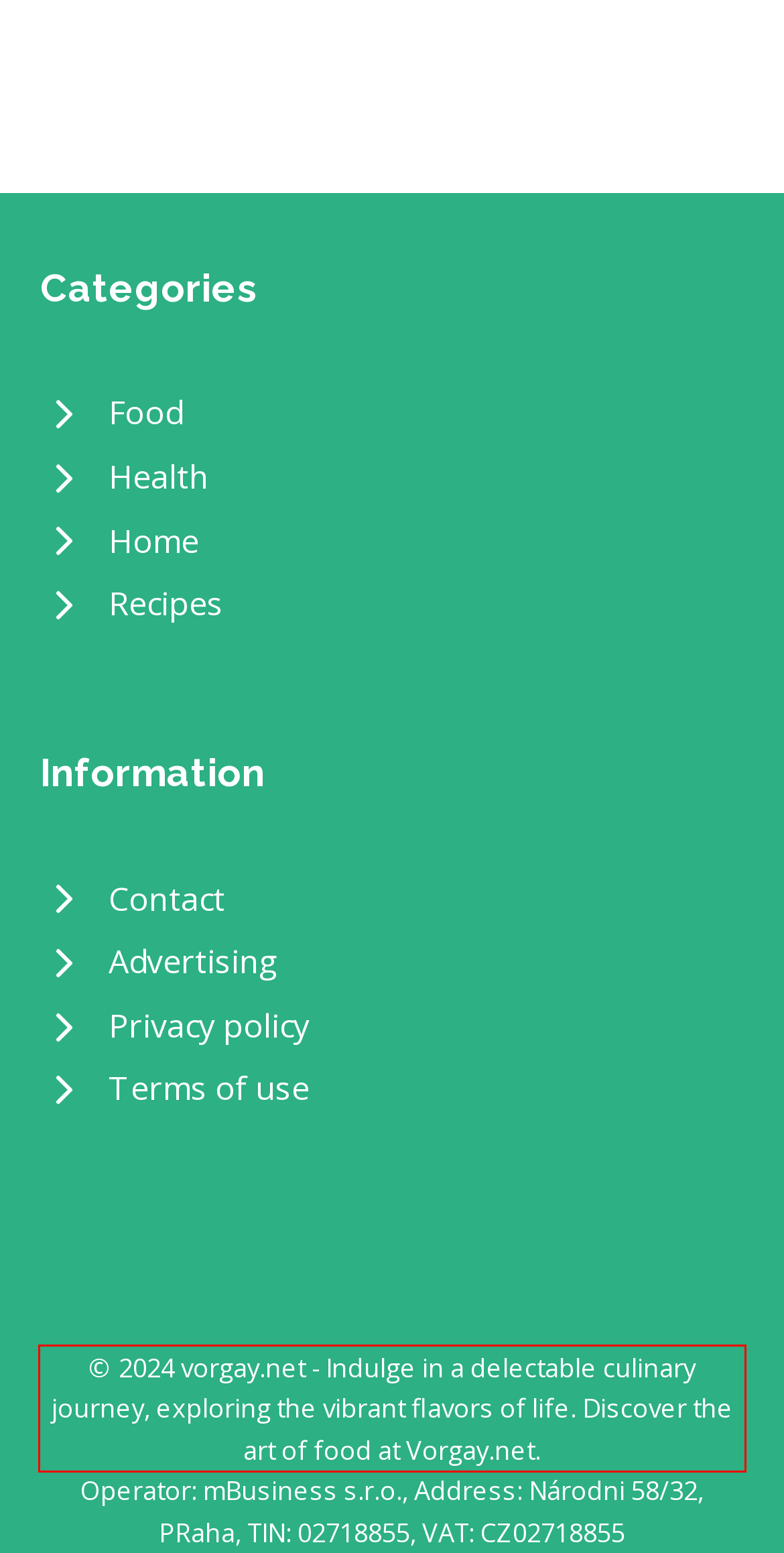You are provided with a screenshot of a webpage featuring a red rectangle bounding box. Extract the text content within this red bounding box using OCR.

© 2024 vorgay.net - Indulge in a delectable culinary journey, exploring the vibrant flavors of life. Discover the art of food at Vorgay.net.